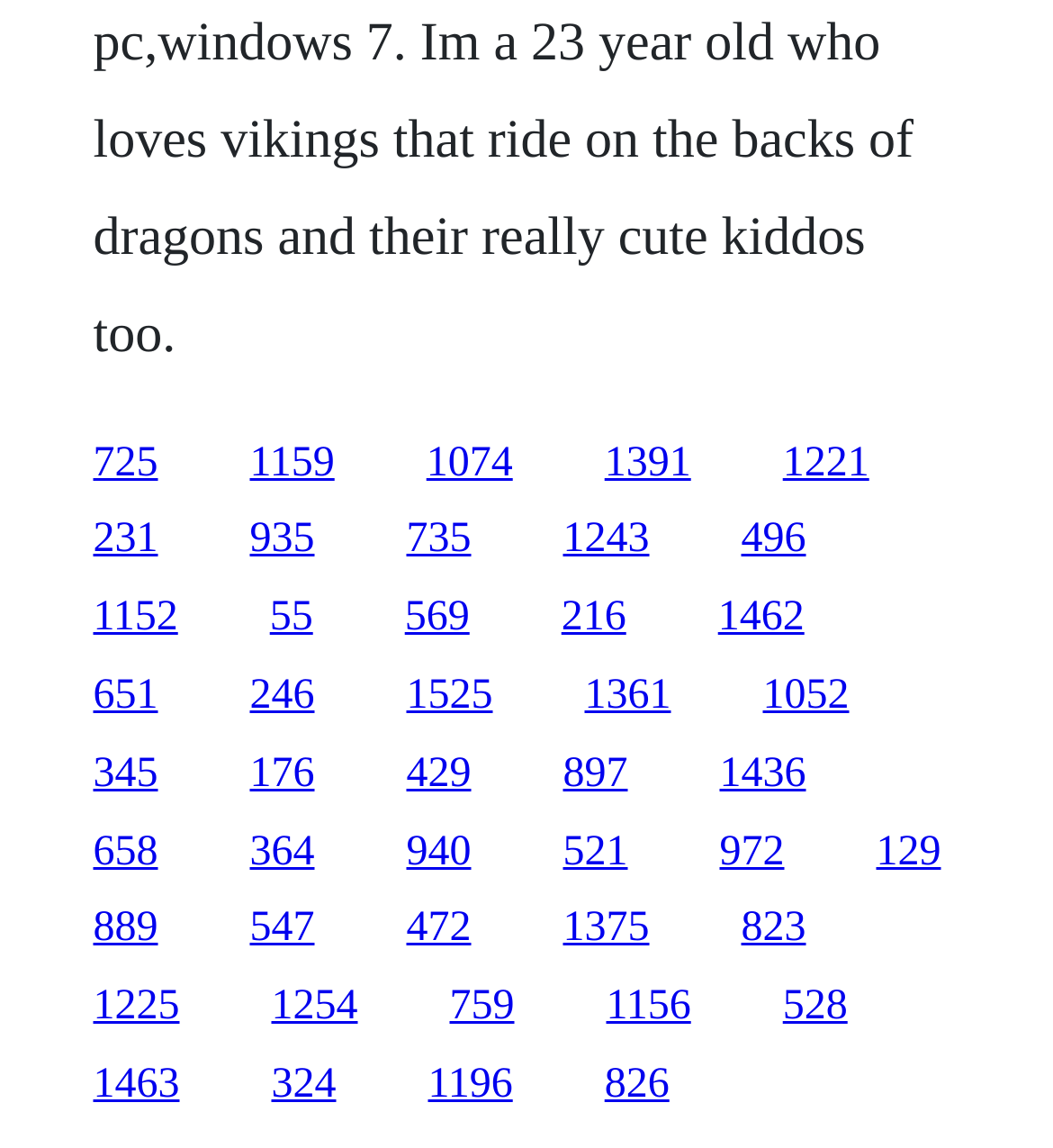Locate the bounding box coordinates of the element you need to click to accomplish the task described by this instruction: "Contact sales".

None